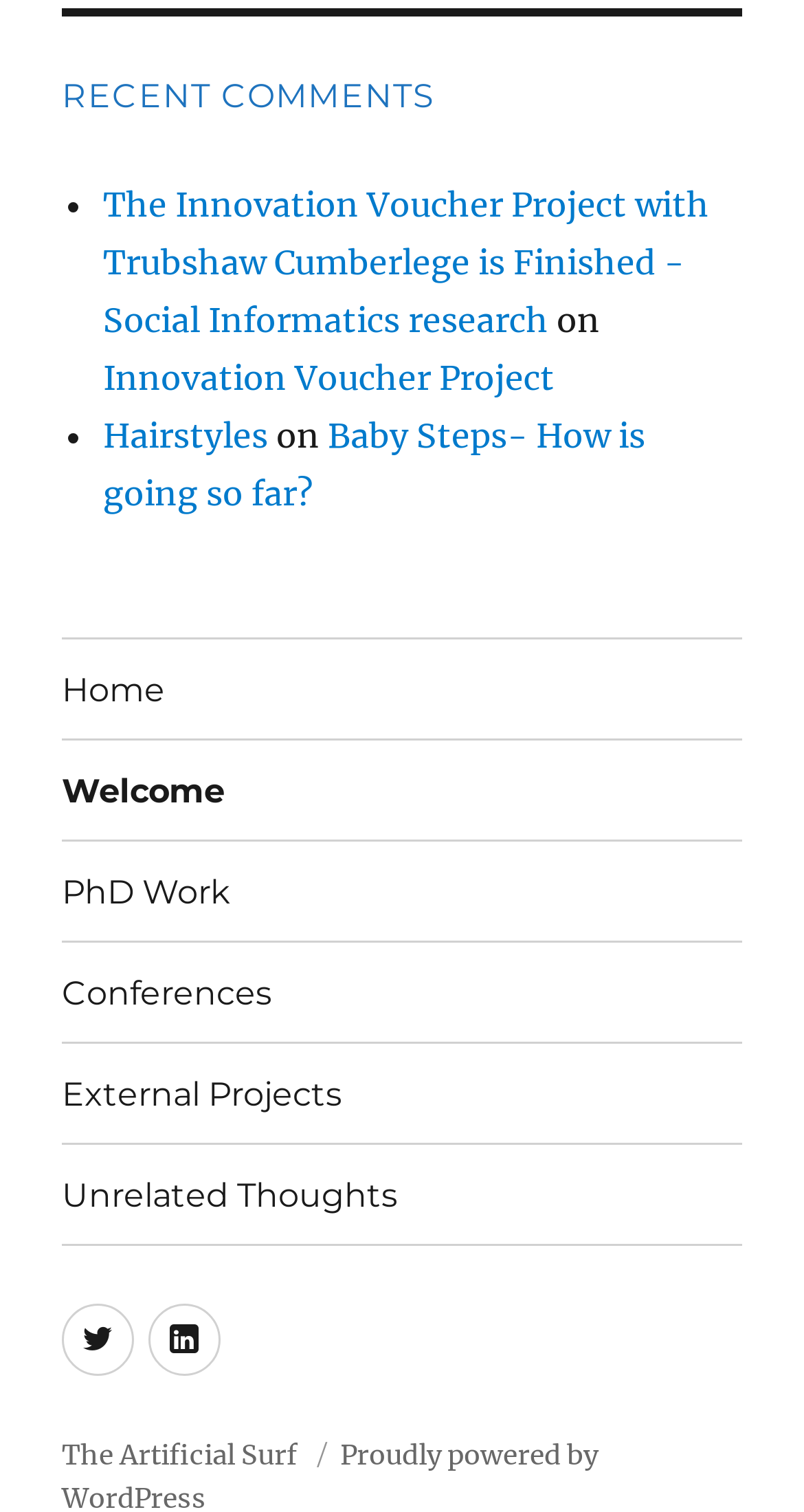Identify the bounding box coordinates of the element to click to follow this instruction: 'check Twitter profile'. Ensure the coordinates are four float values between 0 and 1, provided as [left, top, right, bottom].

[0.077, 0.862, 0.167, 0.91]